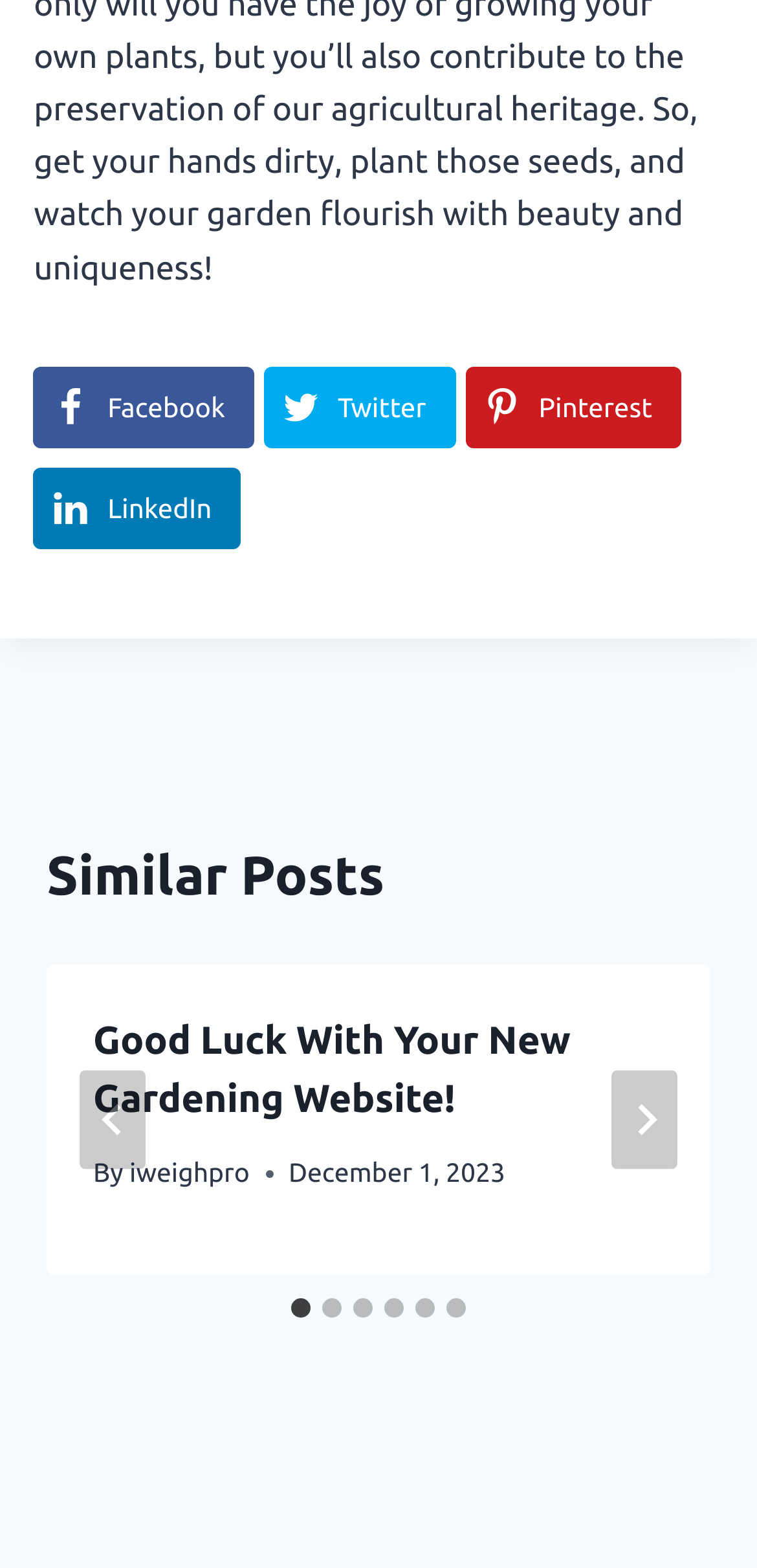Using the provided description: "Newborn", find the bounding box coordinates of the corresponding UI element. The output should be four float numbers between 0 and 1, in the format [left, top, right, bottom].

None